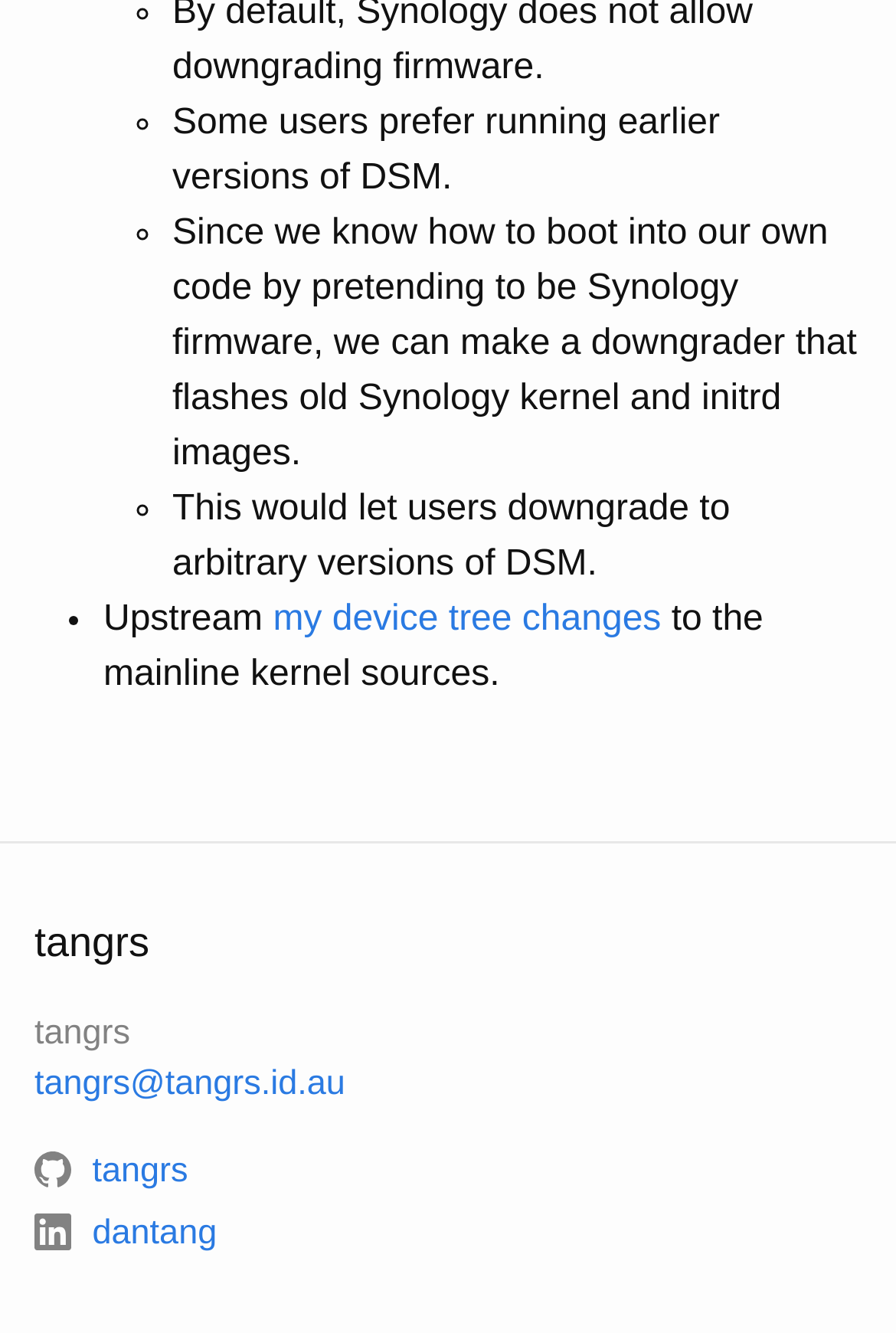Please answer the following question using a single word or phrase: 
What is the topic of the text?

Downgrading DSM versions